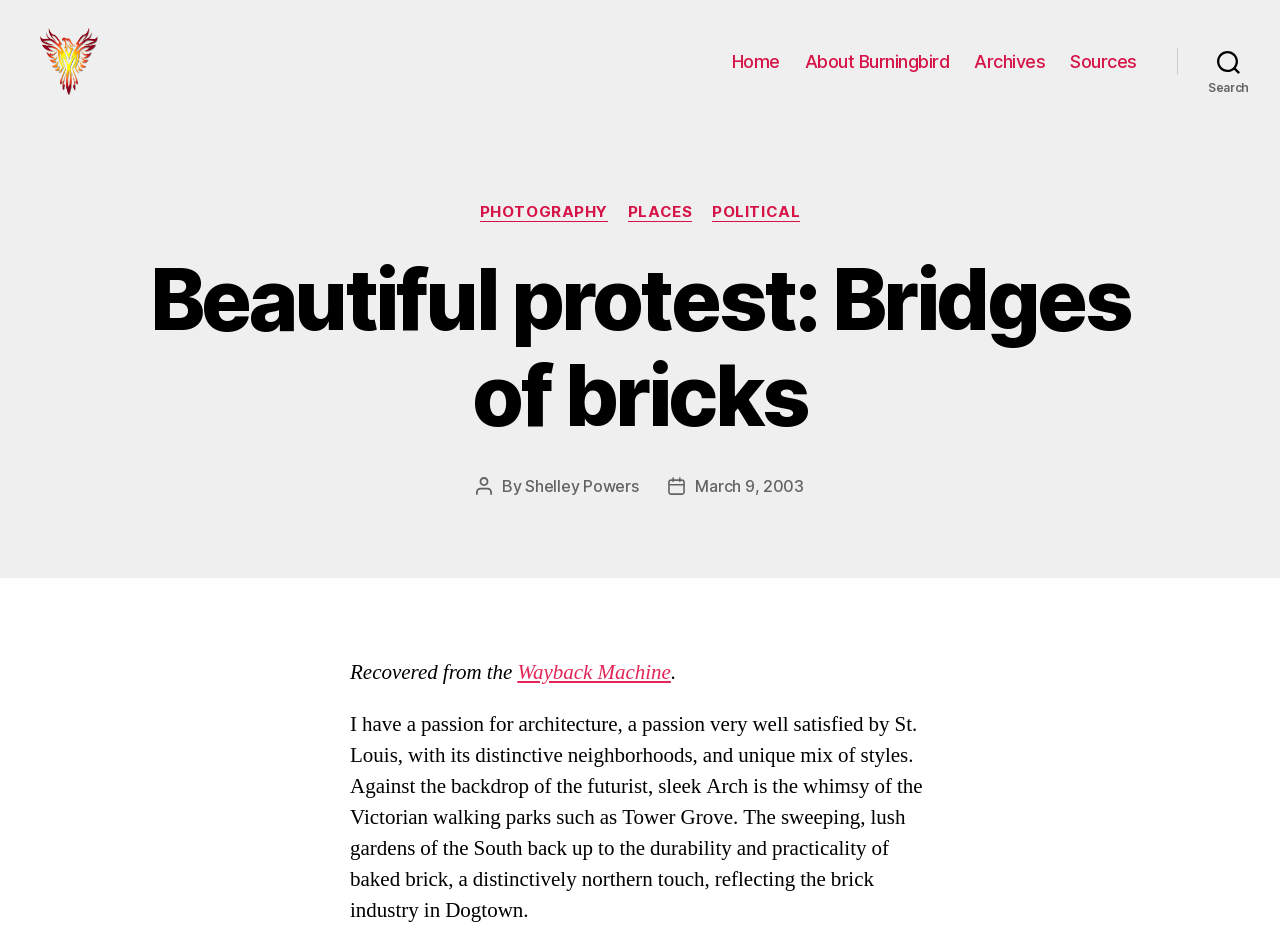What is the category of the post?
Look at the screenshot and provide an in-depth answer.

Although there are categories listed in the search dropdown, such as 'PHOTOGRAPHY', 'PLACES', and 'POLITICAL', the category of the current post is not explicitly specified.